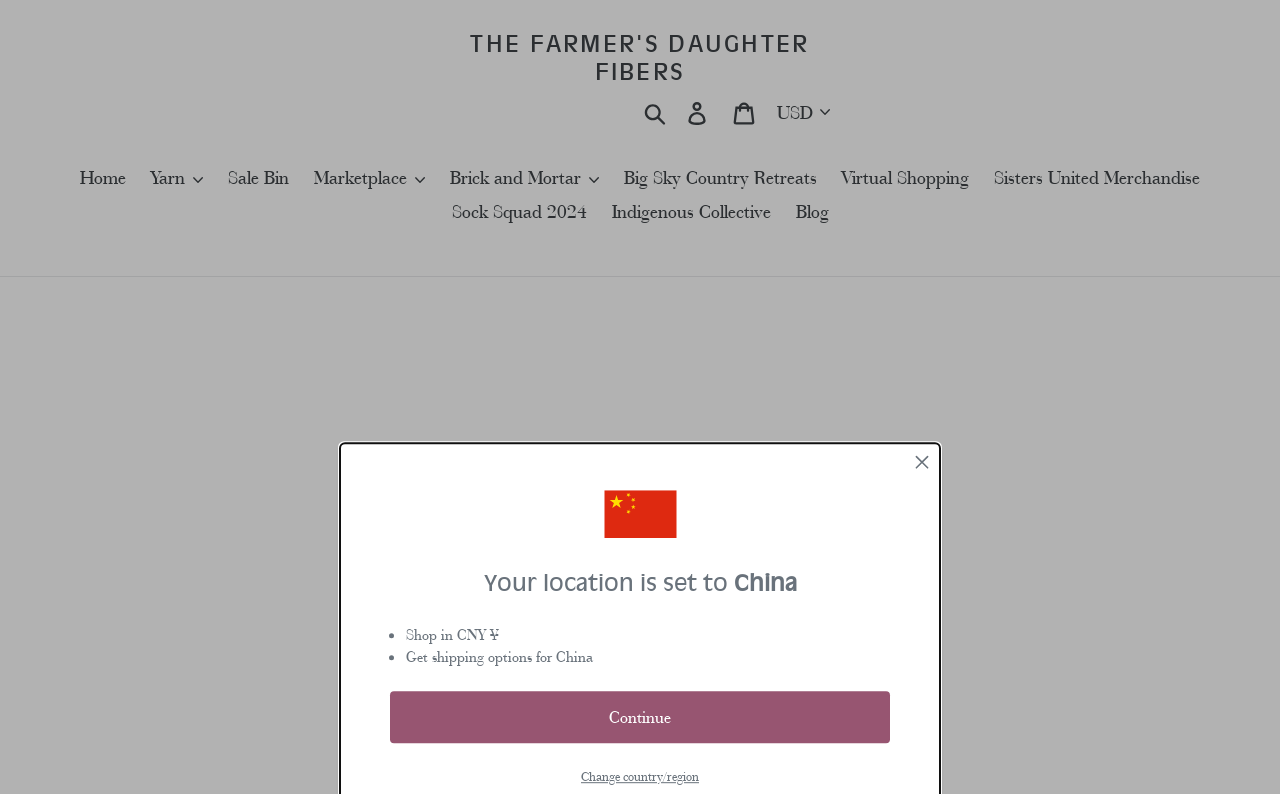Find the bounding box coordinates of the clickable area required to complete the following action: "dismiss the notification".

[0.714, 0.571, 0.727, 0.598]